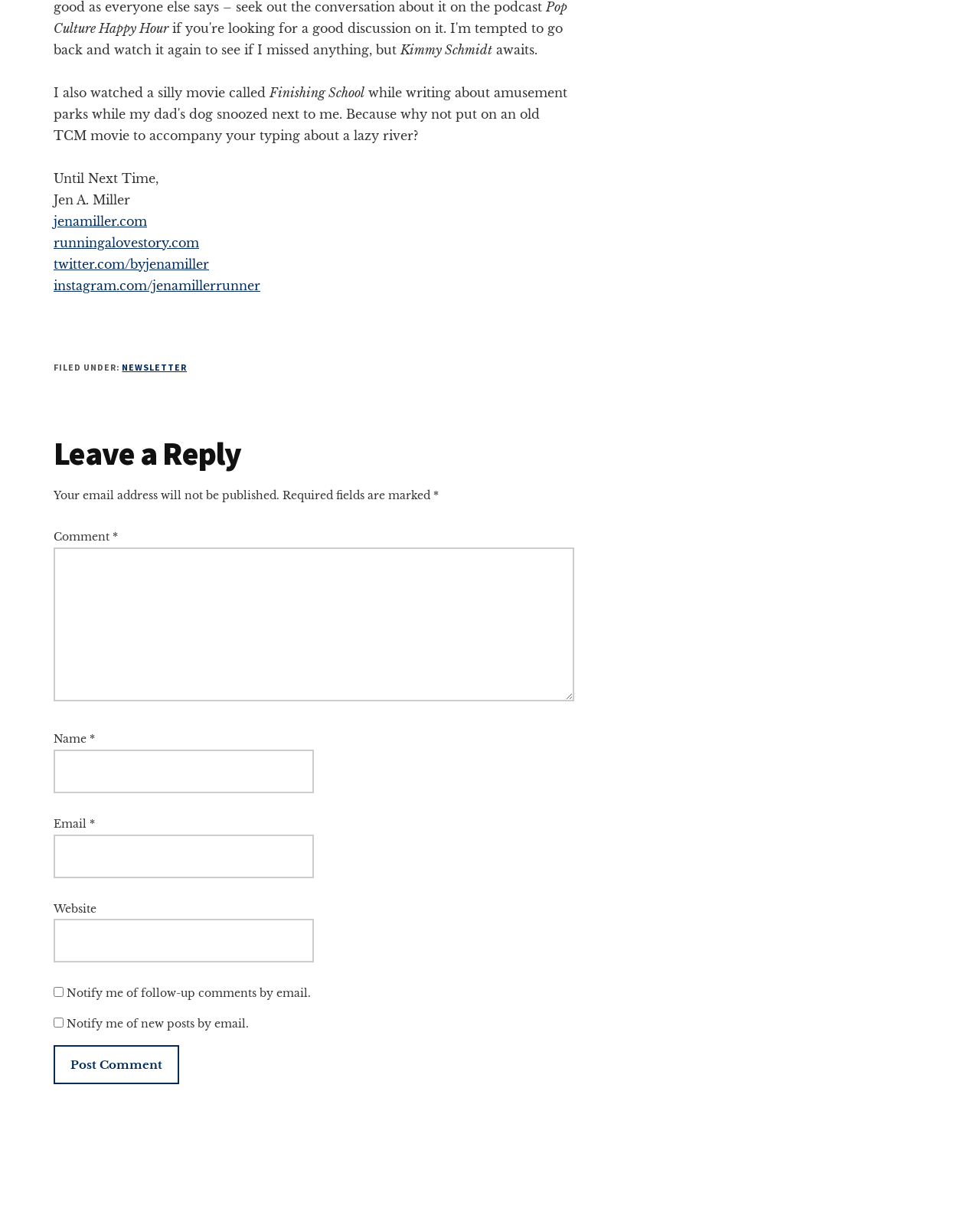Based on what you see in the screenshot, provide a thorough answer to this question: How many links are provided in the footer section?

The footer section is located at the bottom of the webpage, and it contains a single link labeled 'NEWSLETTER'.